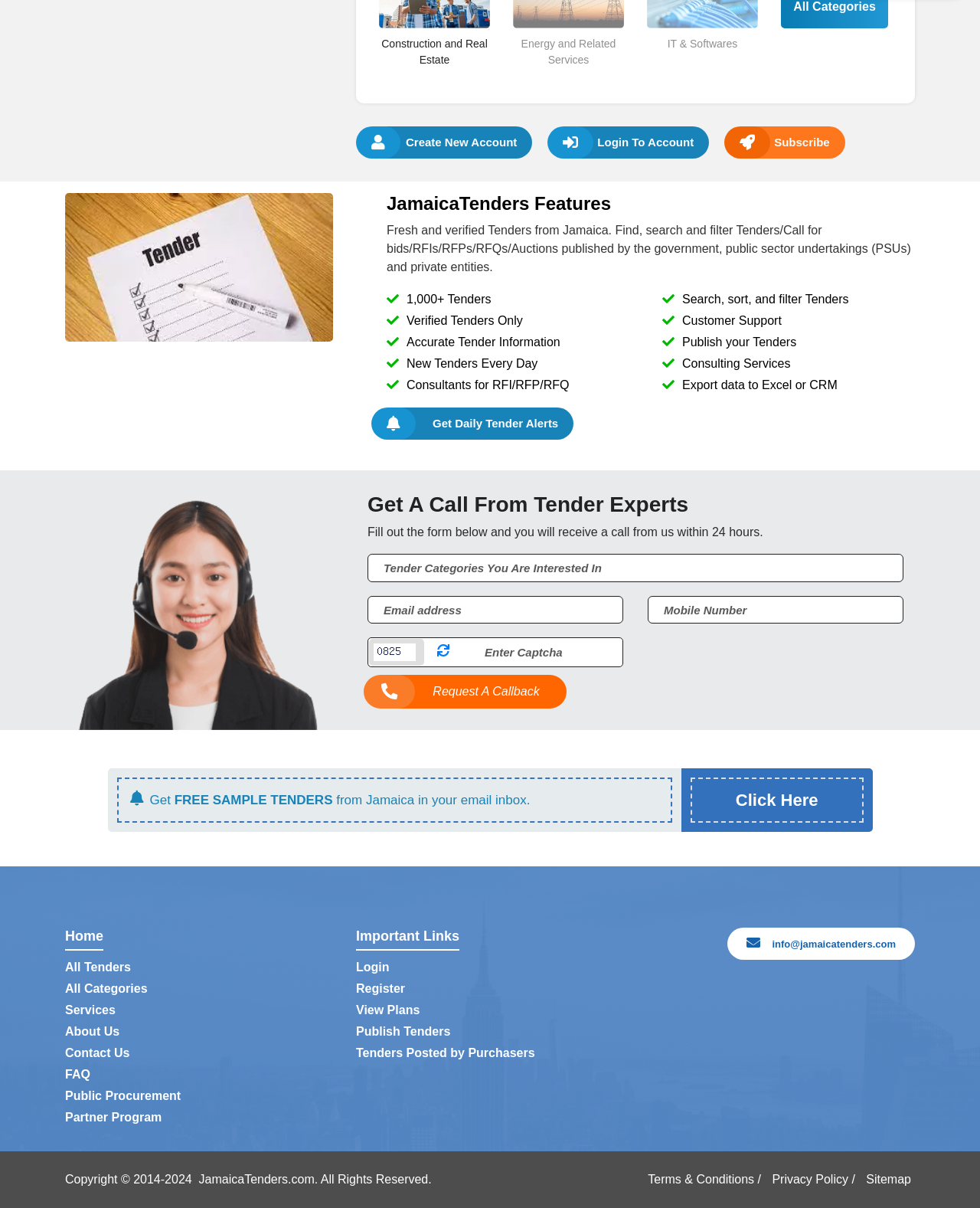Please find the bounding box coordinates for the clickable element needed to perform this instruction: "Enter phone number".

None